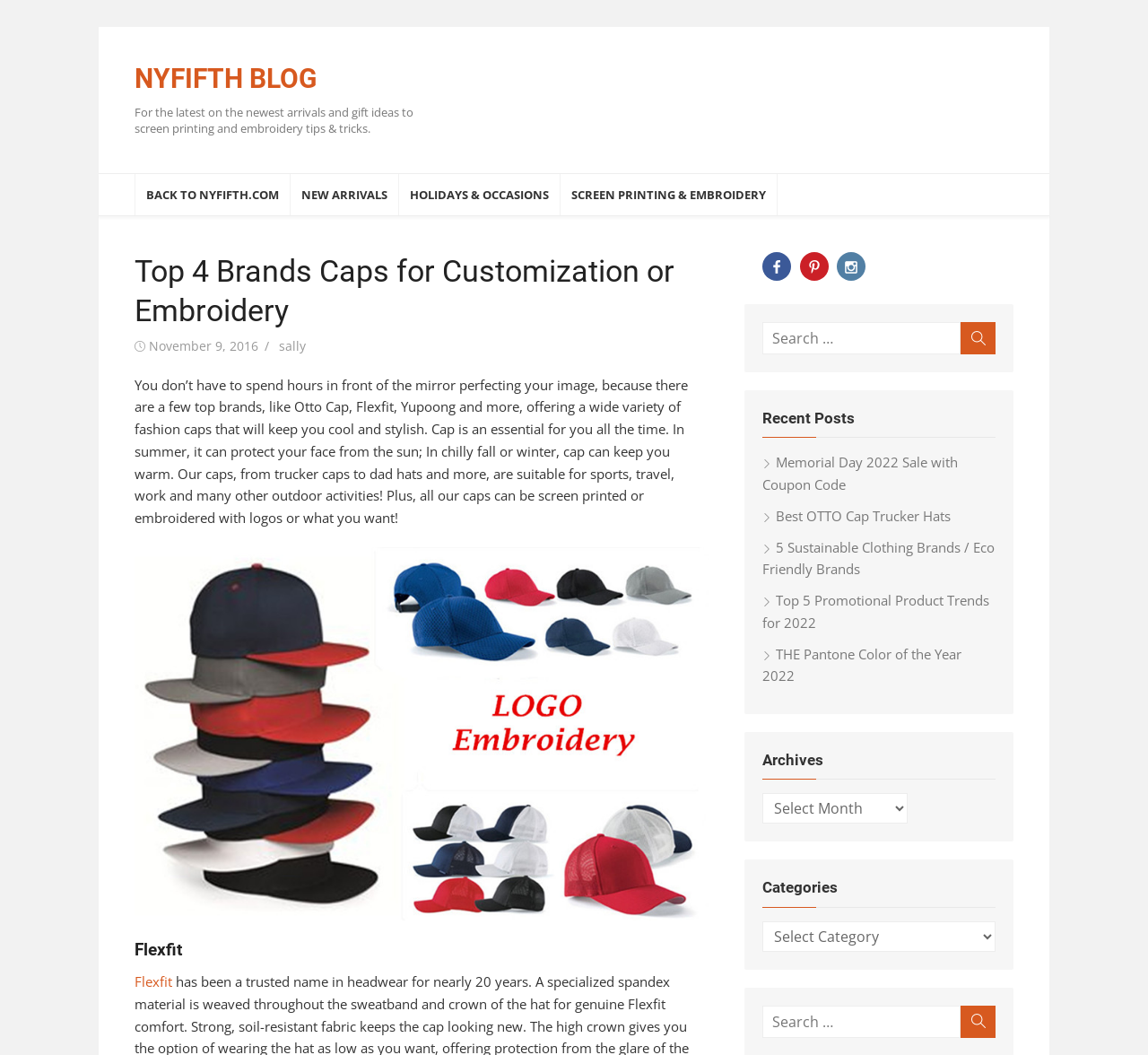Provide the bounding box coordinates for the area that should be clicked to complete the instruction: "Go to NYFIFTH BLOG homepage".

[0.117, 0.06, 0.276, 0.09]